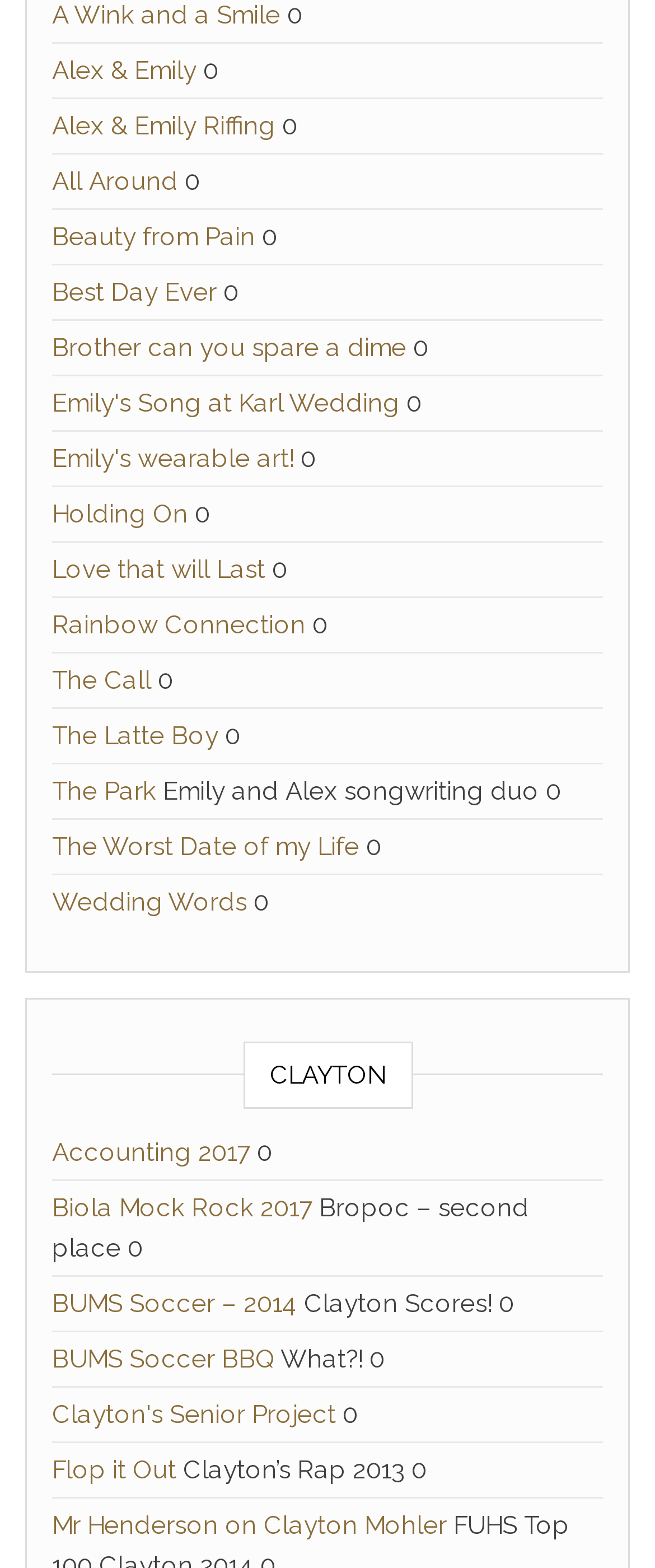Find the bounding box coordinates of the clickable area that will achieve the following instruction: "Share article in Facebook".

None